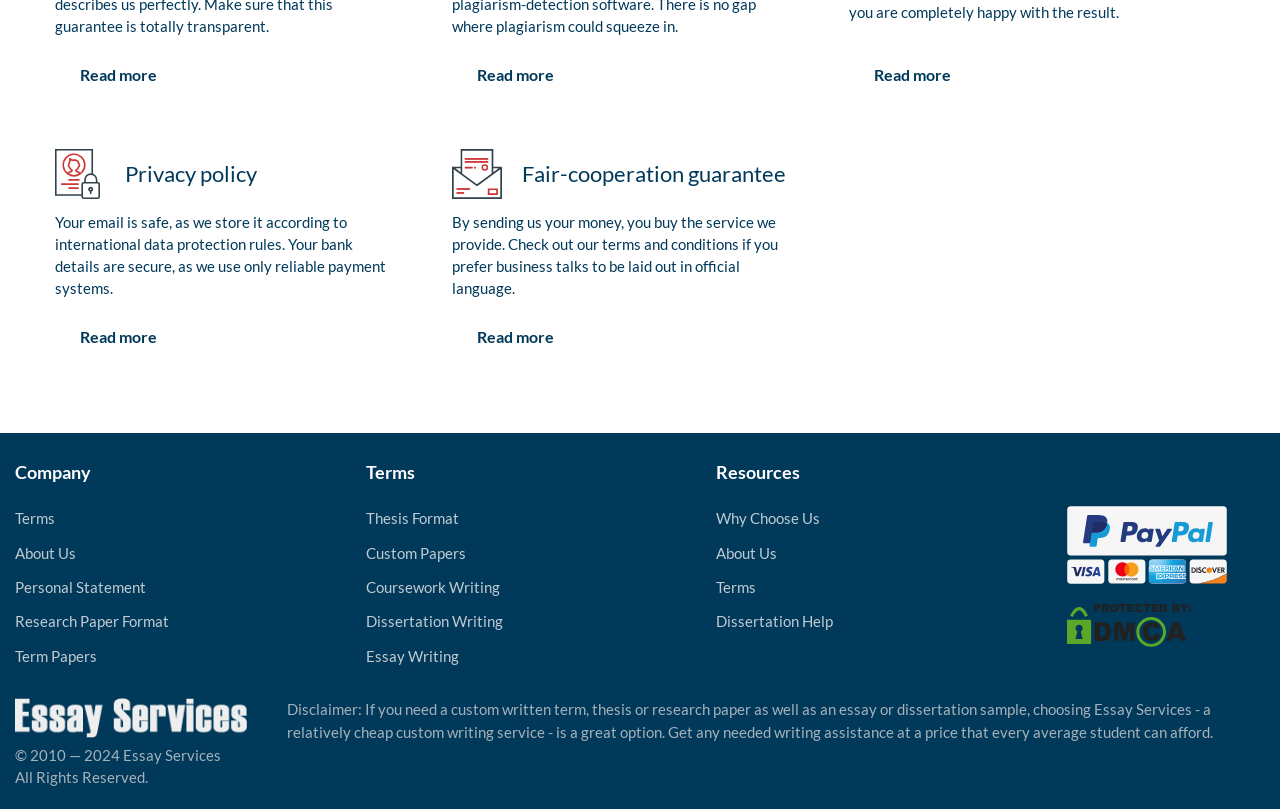Using the element description: "Terms", determine the bounding box coordinates. The coordinates should be in the format [left, top, right, bottom], with values between 0 and 1.

[0.56, 0.714, 0.591, 0.737]